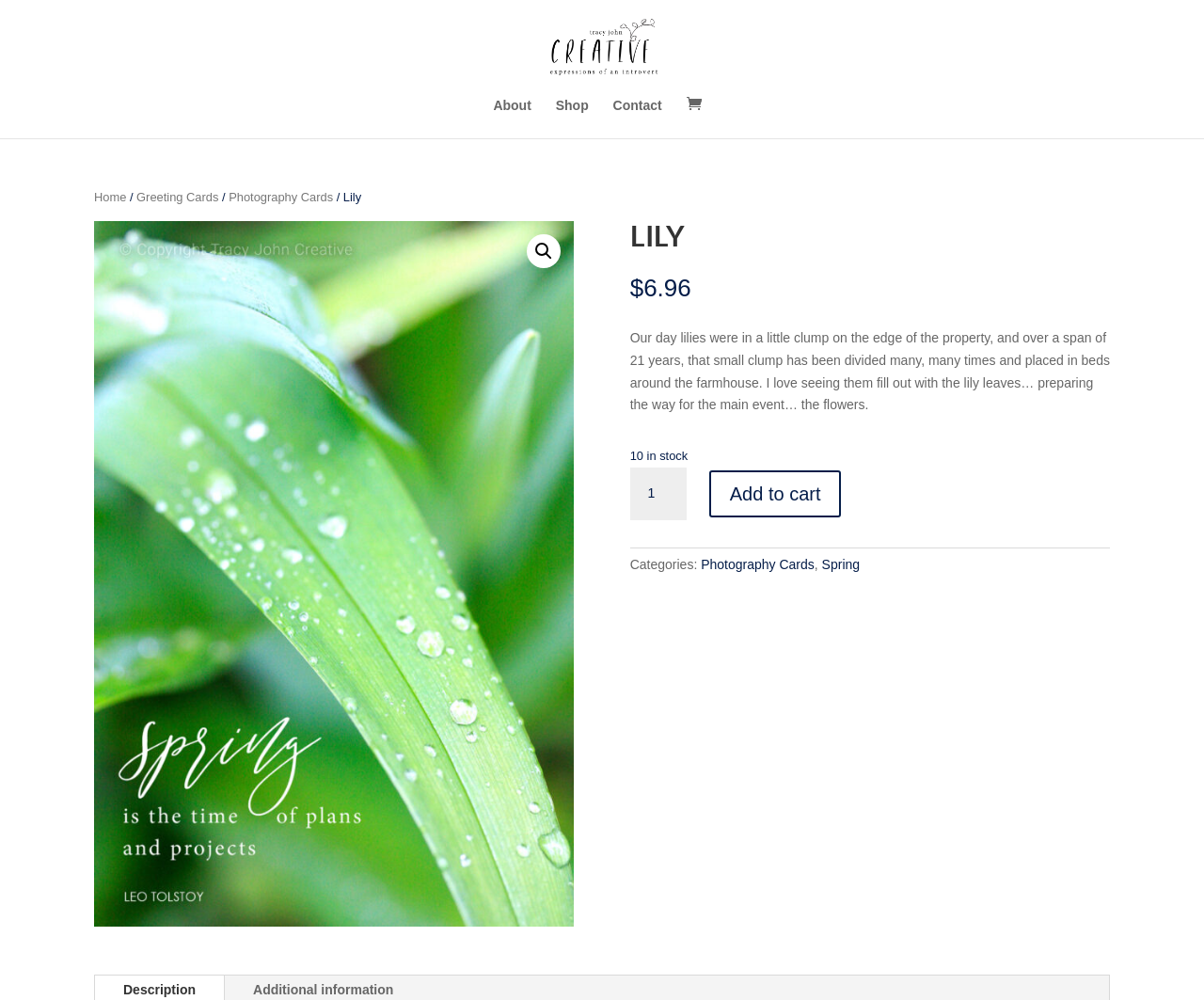Summarize the webpage in an elaborate manner.

The webpage is about a product called "Lily" from Tracy John Creative. At the top, there is a navigation menu with links to "About", "Shop", and "Contact" on the left, and a search icon on the right. Below the navigation menu, there is a breadcrumb navigation showing the path "Home > Greeting Cards > Photography Cards > Lily".

The main content of the page is a product description. The product title "LILY" is prominently displayed, followed by a price of $6.96. Below the price, there is a paragraph of text describing the product, which is a type of day lily. The text explains how the lilies have been divided and replanted around a farmhouse over the years.

To the right of the product description, there is a section showing the product quantity, with a spin button to select a quantity between 1 and 10. Below the quantity selector, there is an "Add to cart" button.

Further down the page, there are links to categories related to the product, including "Photography Cards" and "Spring". The page also features an image of the product, which takes up most of the page's width.